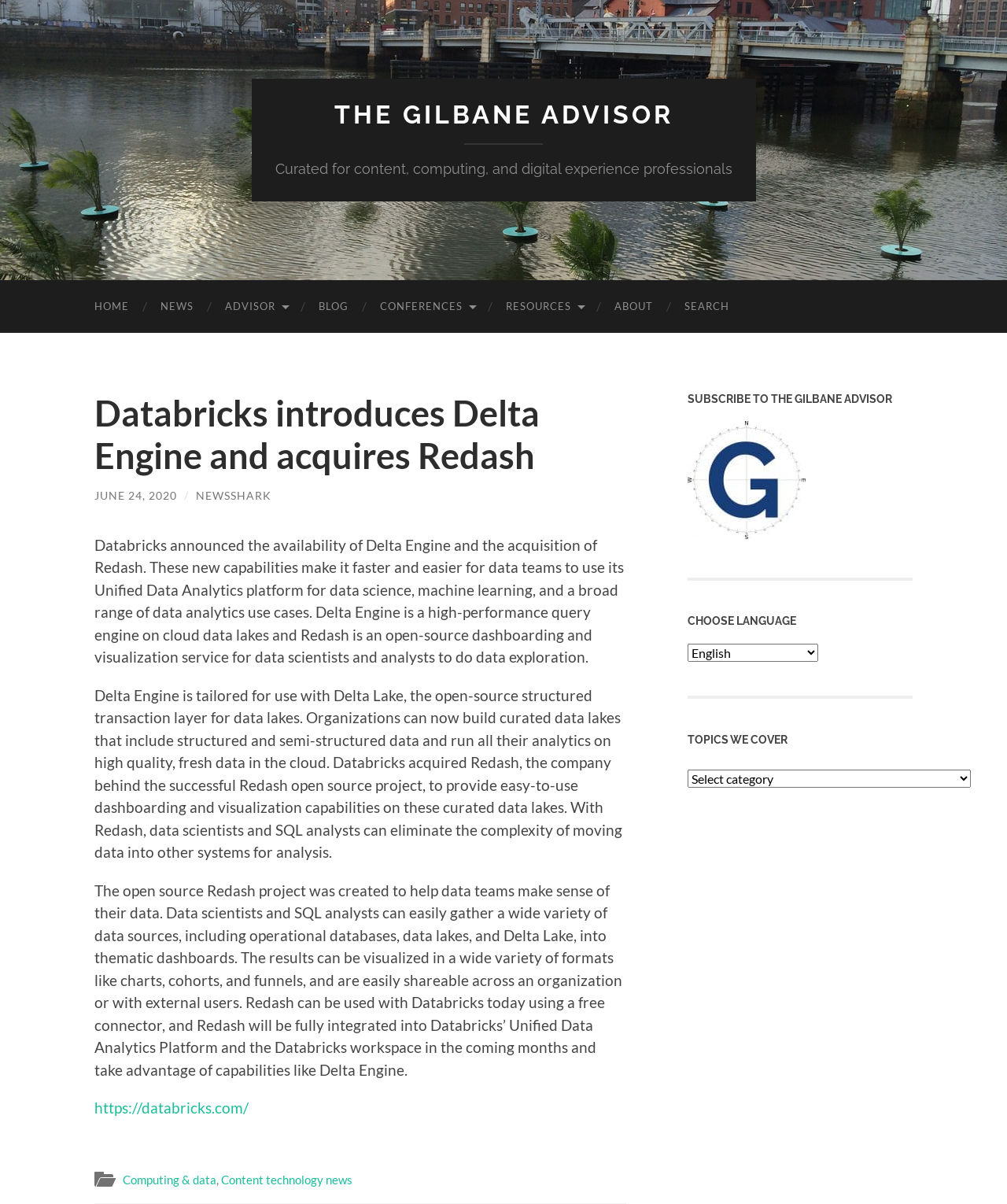What is the date of the announcement?
Use the information from the screenshot to give a comprehensive response to the question.

I found the answer by looking at the link 'JUNE 24, 2020' which indicates the date of the announcement.